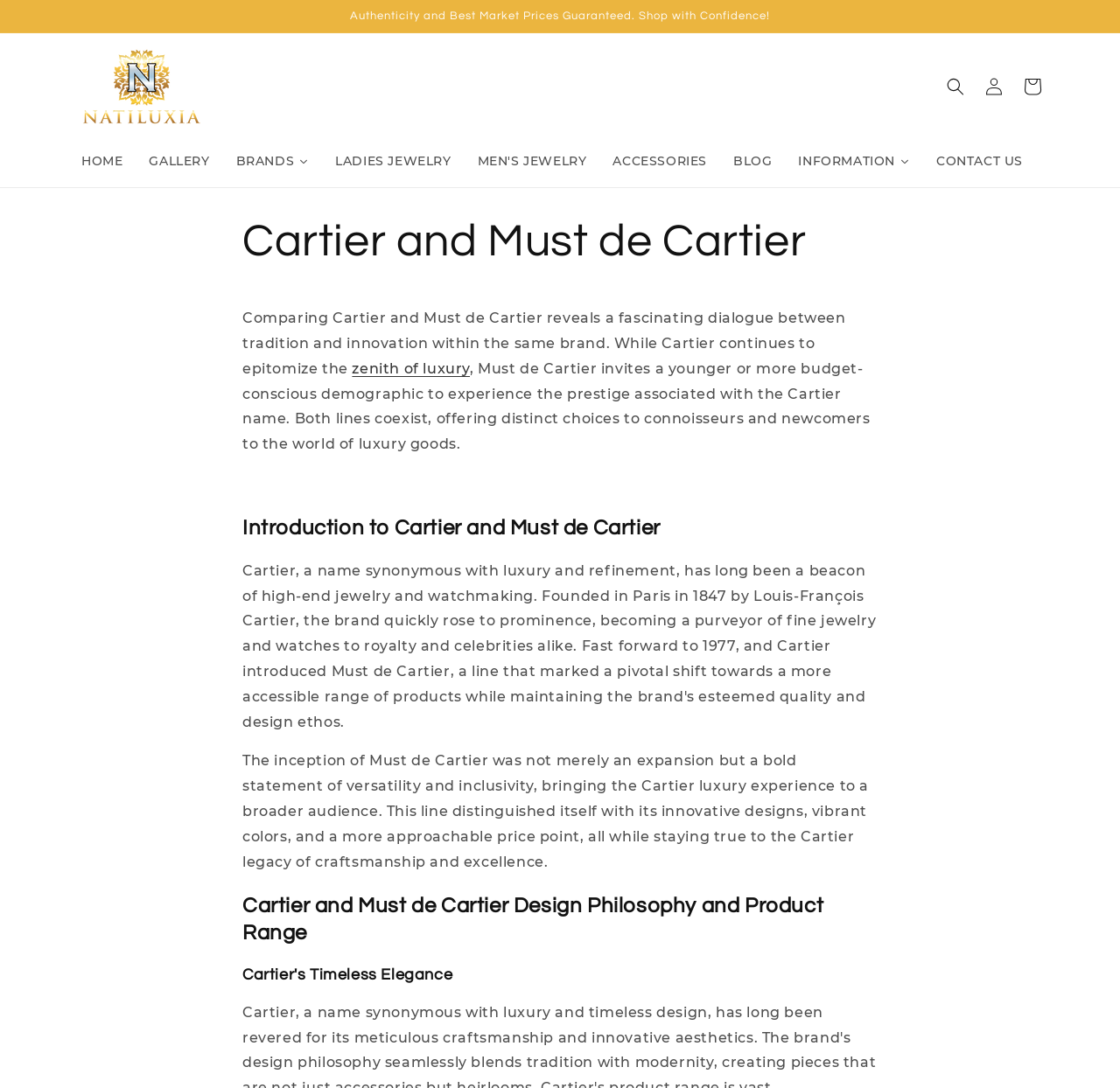Answer this question in one word or a short phrase: What is guaranteed by NATILUXIA?

Authenticity and Best Market Prices